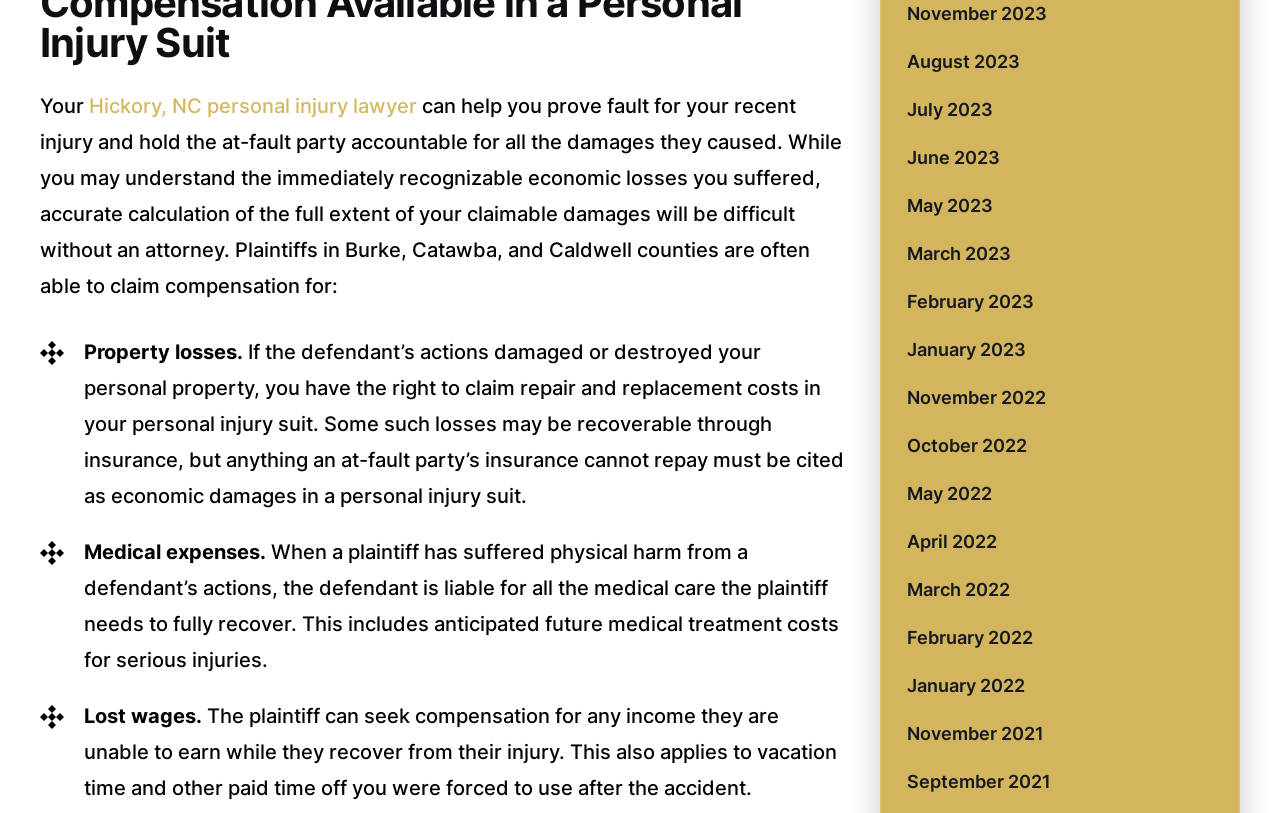Can you pinpoint the bounding box coordinates for the clickable element required for this instruction: "Click on 'July 2023'"? The coordinates should be four float numbers between 0 and 1, i.e., [left, top, right, bottom].

[0.709, 0.106, 0.948, 0.165]